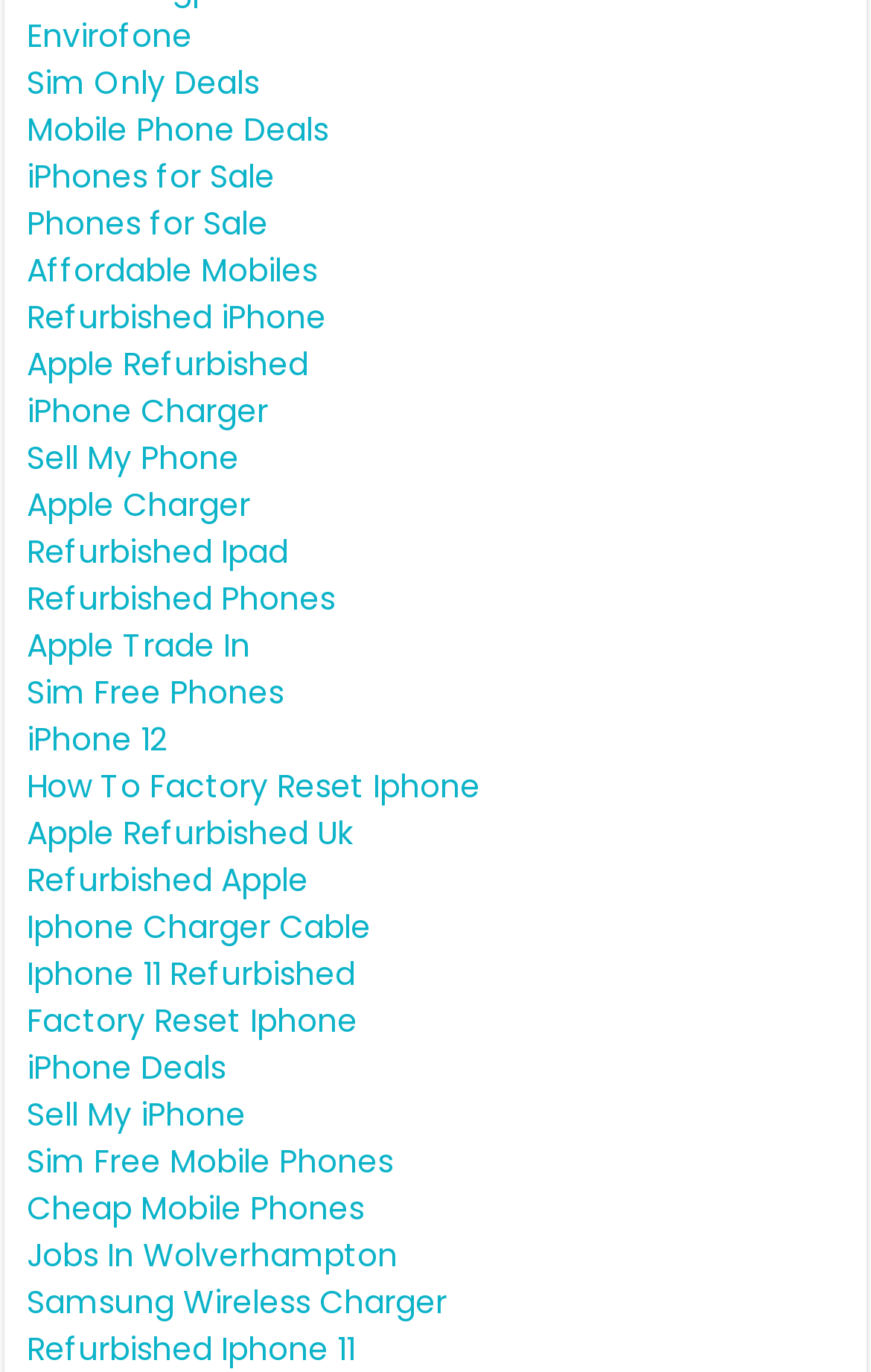Please locate the bounding box coordinates for the element that should be clicked to achieve the following instruction: "Learn about Refurbished iPhone". Ensure the coordinates are given as four float numbers between 0 and 1, i.e., [left, top, right, bottom].

[0.031, 0.215, 0.374, 0.247]